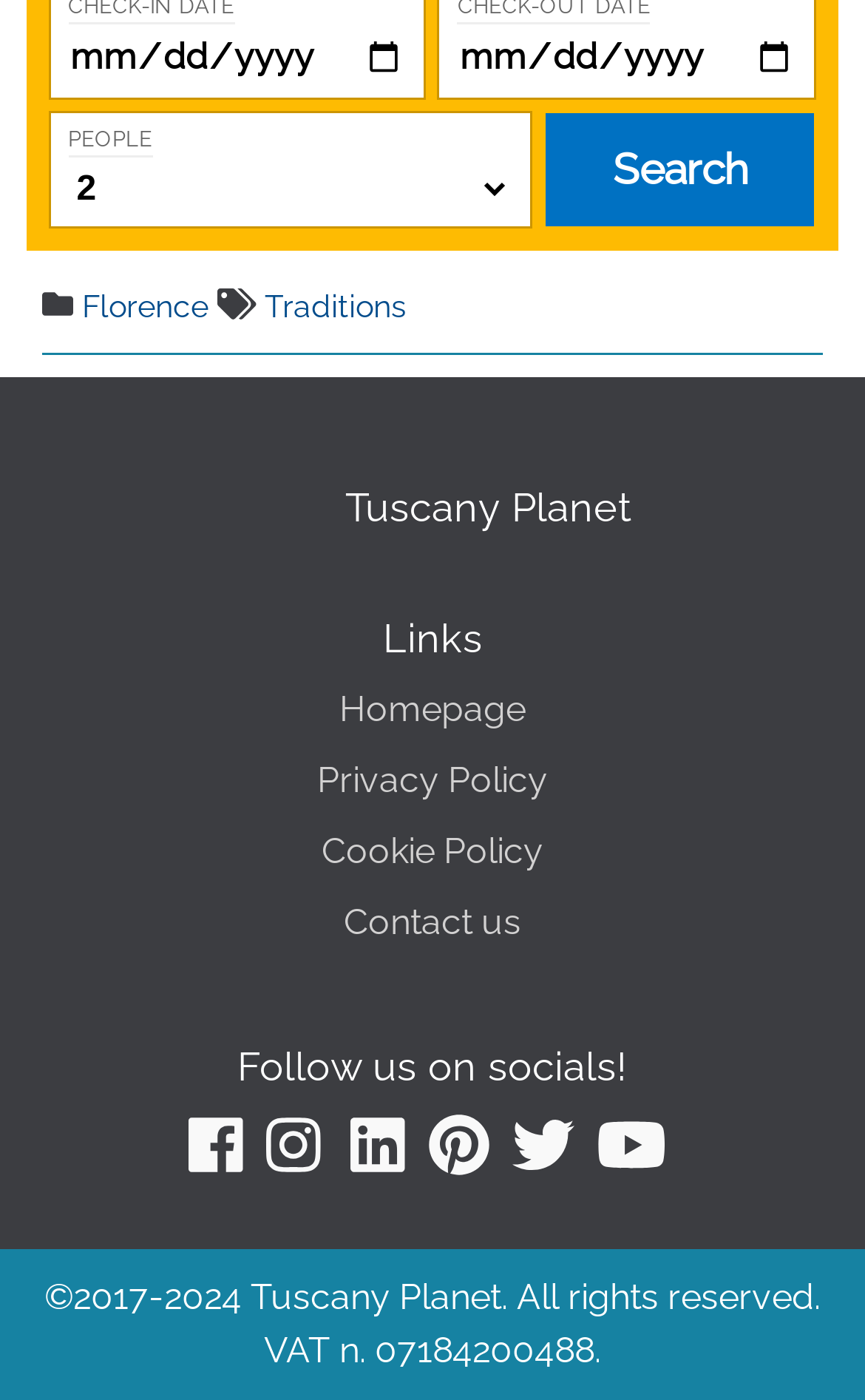Extract the bounding box coordinates for the UI element described by the text: "title="Youtube"". The coordinates should be in the form of [left, top, right, bottom] with values between 0 and 1.

[0.676, 0.785, 0.782, 0.853]